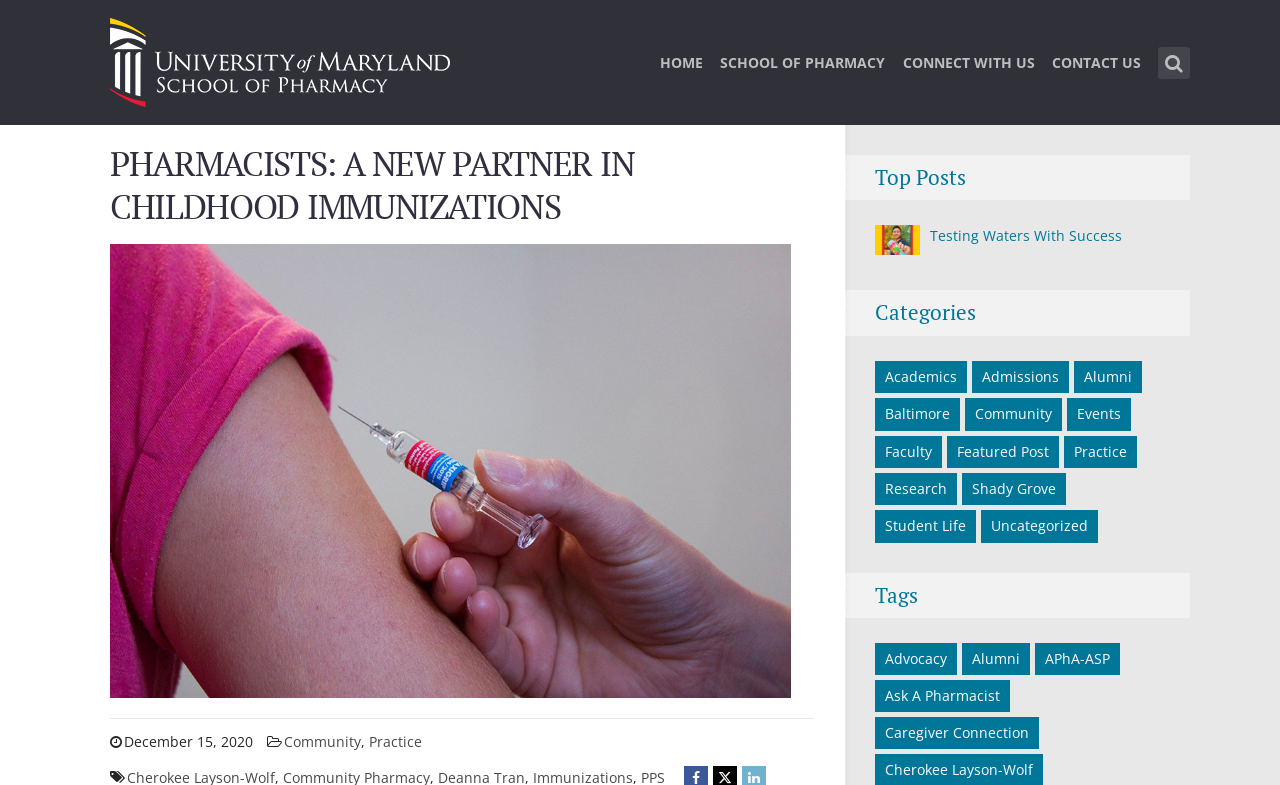Please find and provide the title of the webpage.

PHARMACISTS: A NEW PARTNER IN CHILDHOOD IMMUNIZATIONS